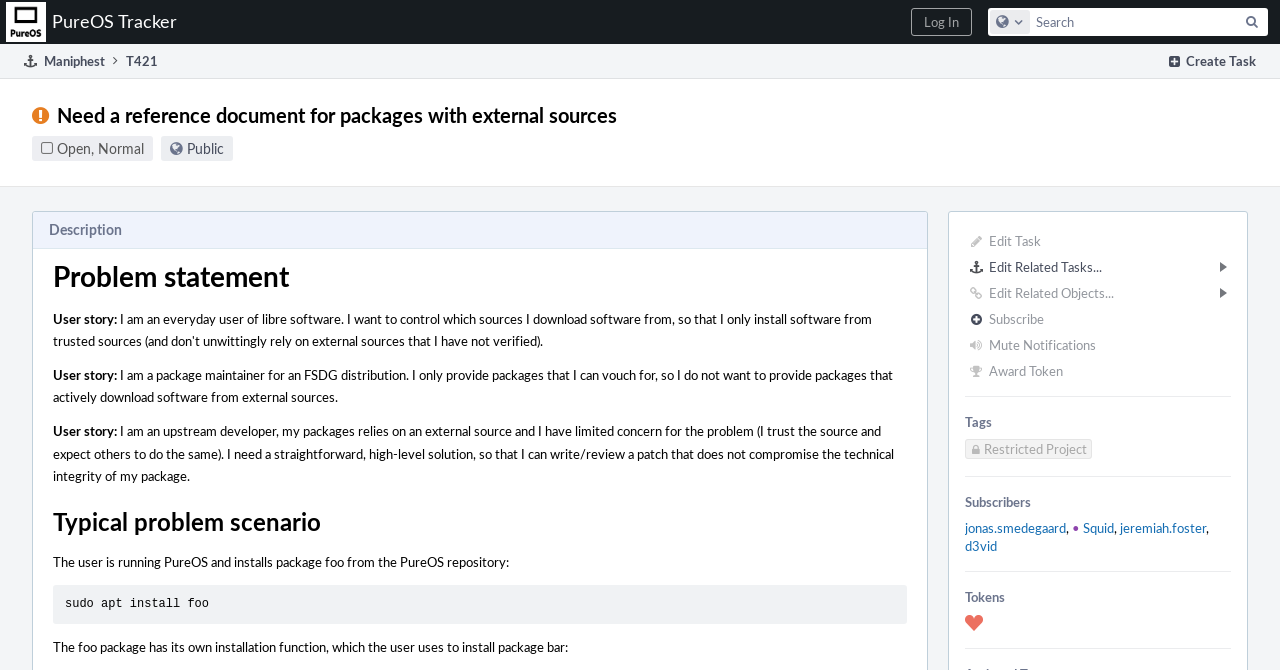Can you find the bounding box coordinates for the element to click on to achieve the instruction: "Edit the task"?

[0.751, 0.34, 0.965, 0.379]